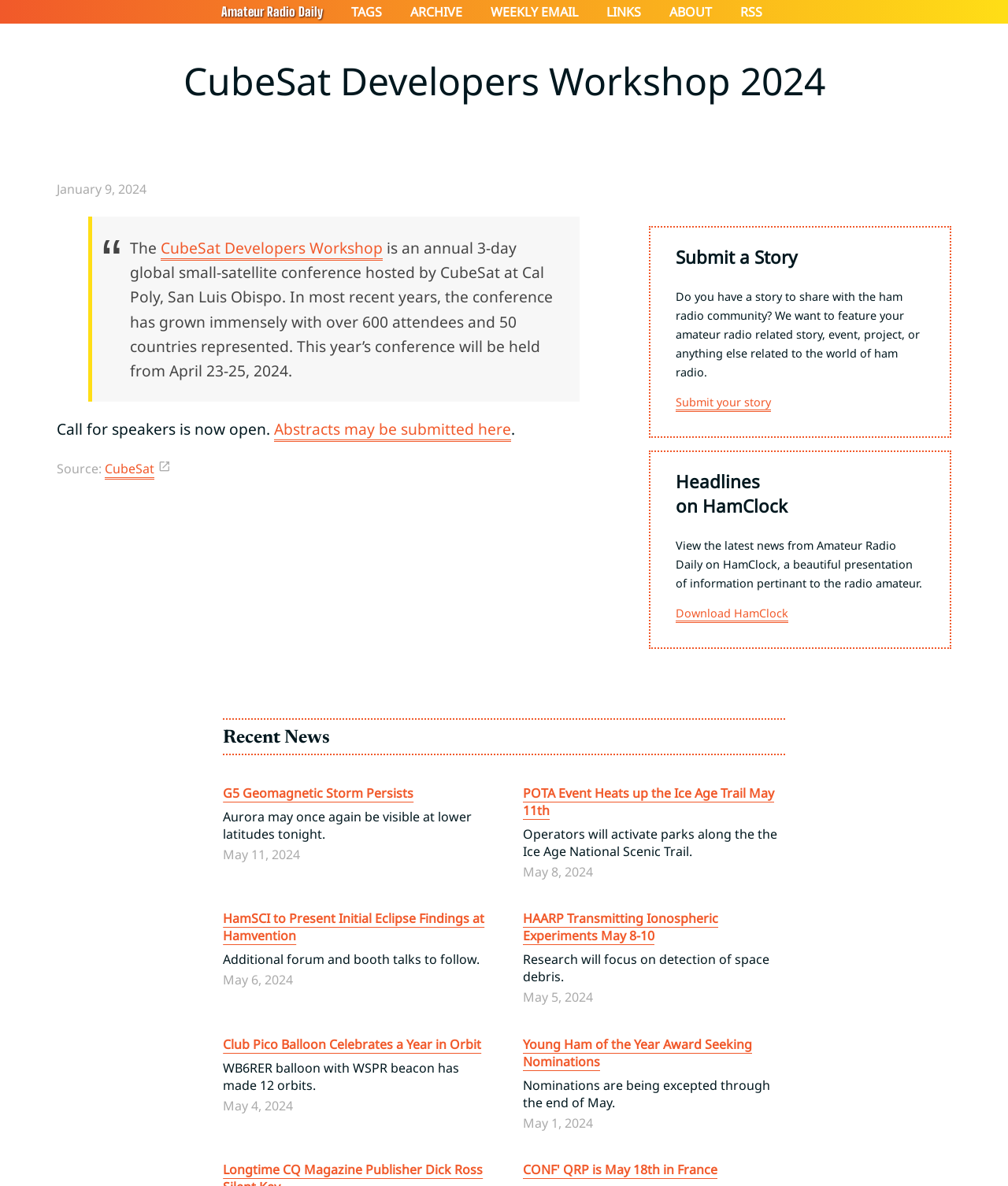Give a one-word or phrase response to the following question: What is the name of the conference?

CubeSat Developers Workshop 2024